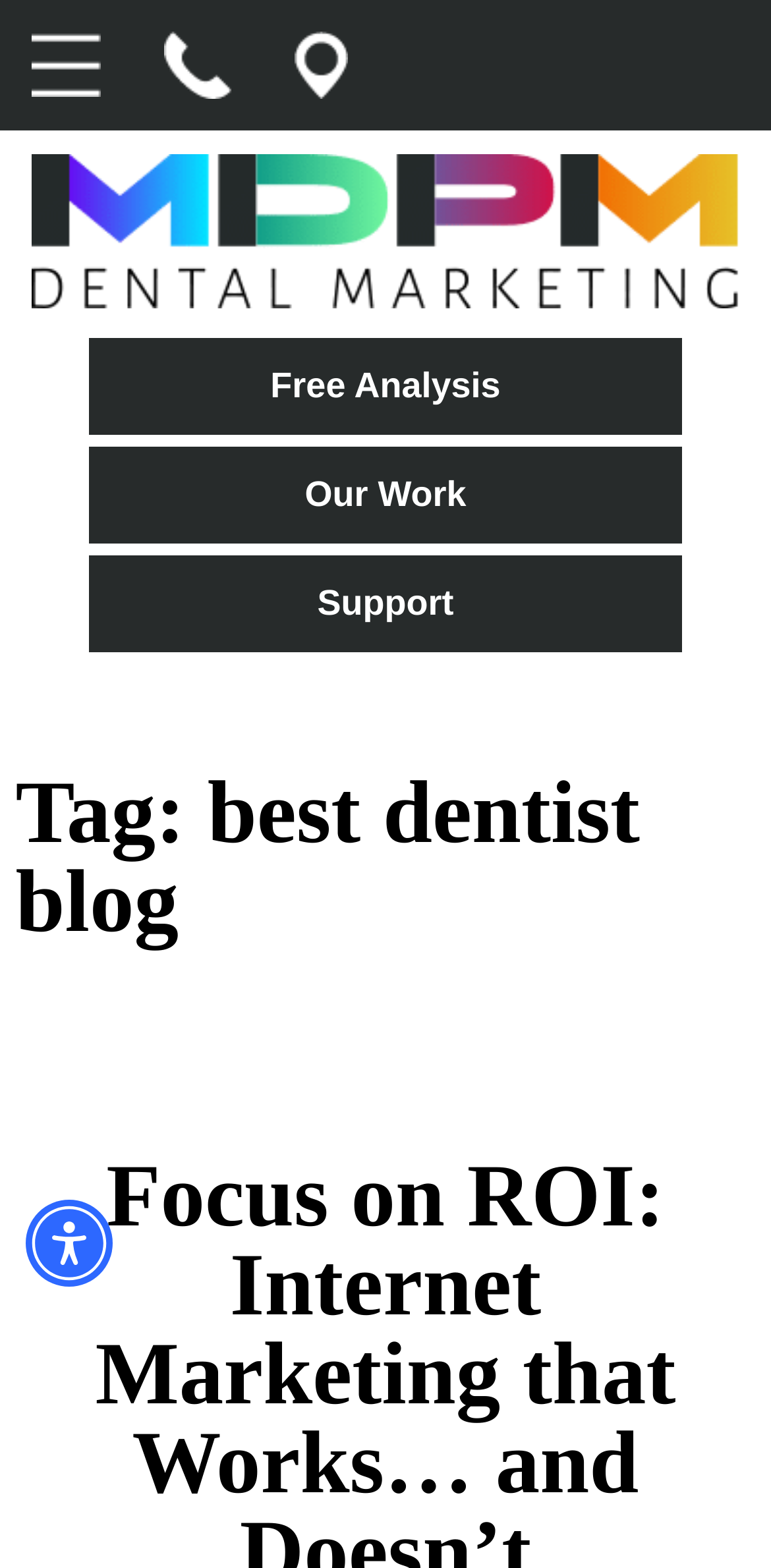Answer this question using a single word or a brief phrase:
How many images are associated with the 'Call Us' link?

1